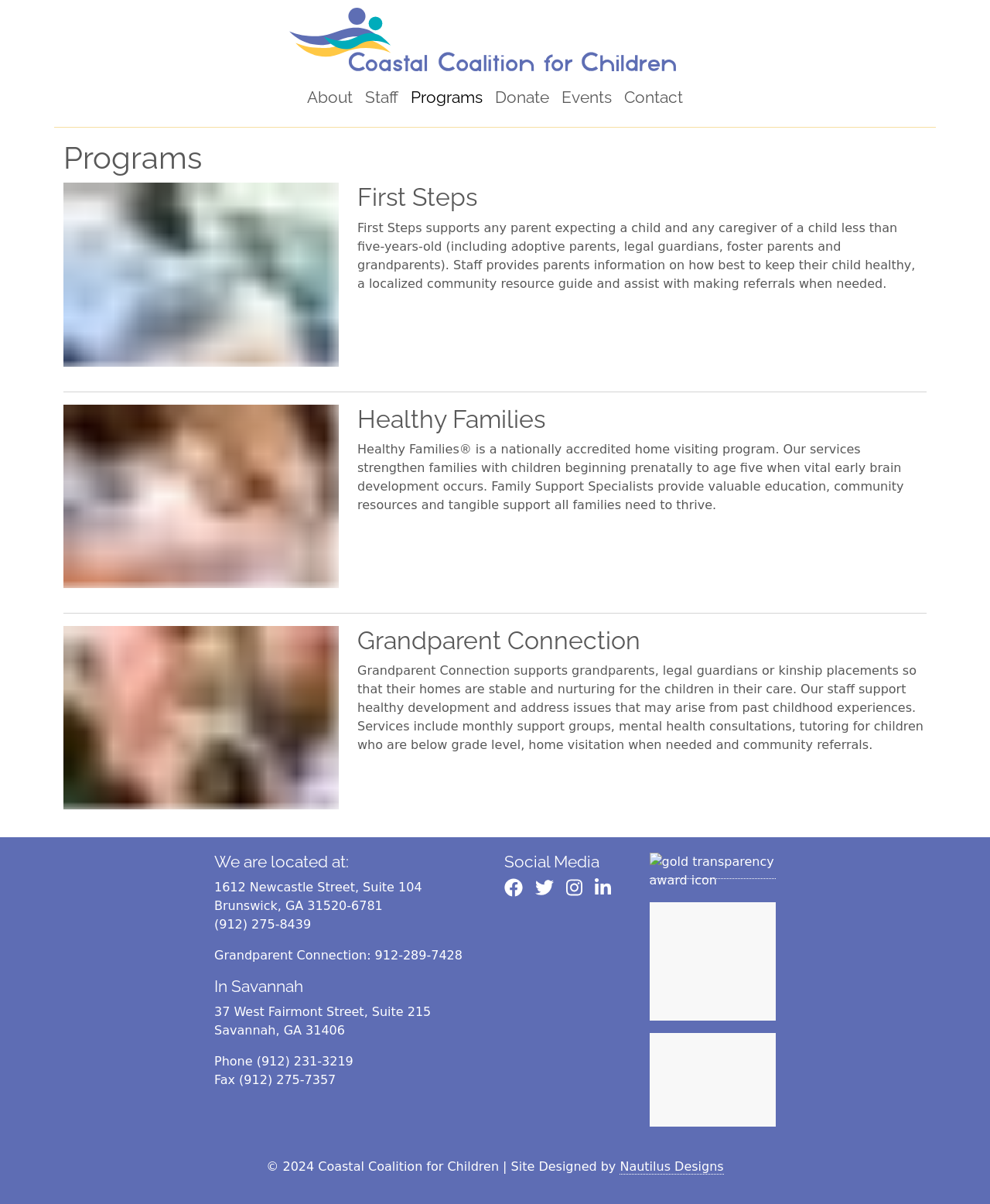What social media platforms does the Coastal Coalition for Children have?
Provide a well-explained and detailed answer to the question.

I found the social media links at the bottom of the webpage, which suggests that the Coastal Coalition for Children has presence on Facebook, Twitter, Instagram, and LinkedIn.